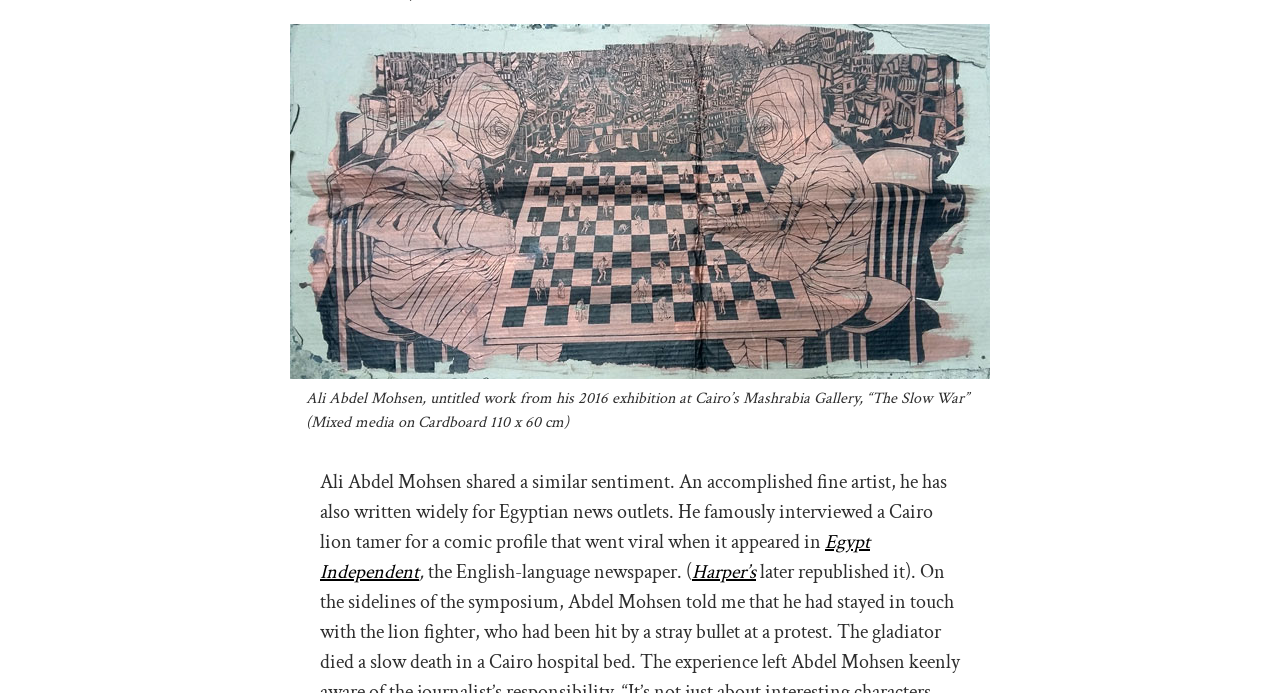Use the information in the screenshot to answer the question comprehensively: What is the medium of the artwork?

I determined the answer by looking at the figcaption element, which describes the artwork as 'Mixed media on Cardboard 110 x 60 cm'.